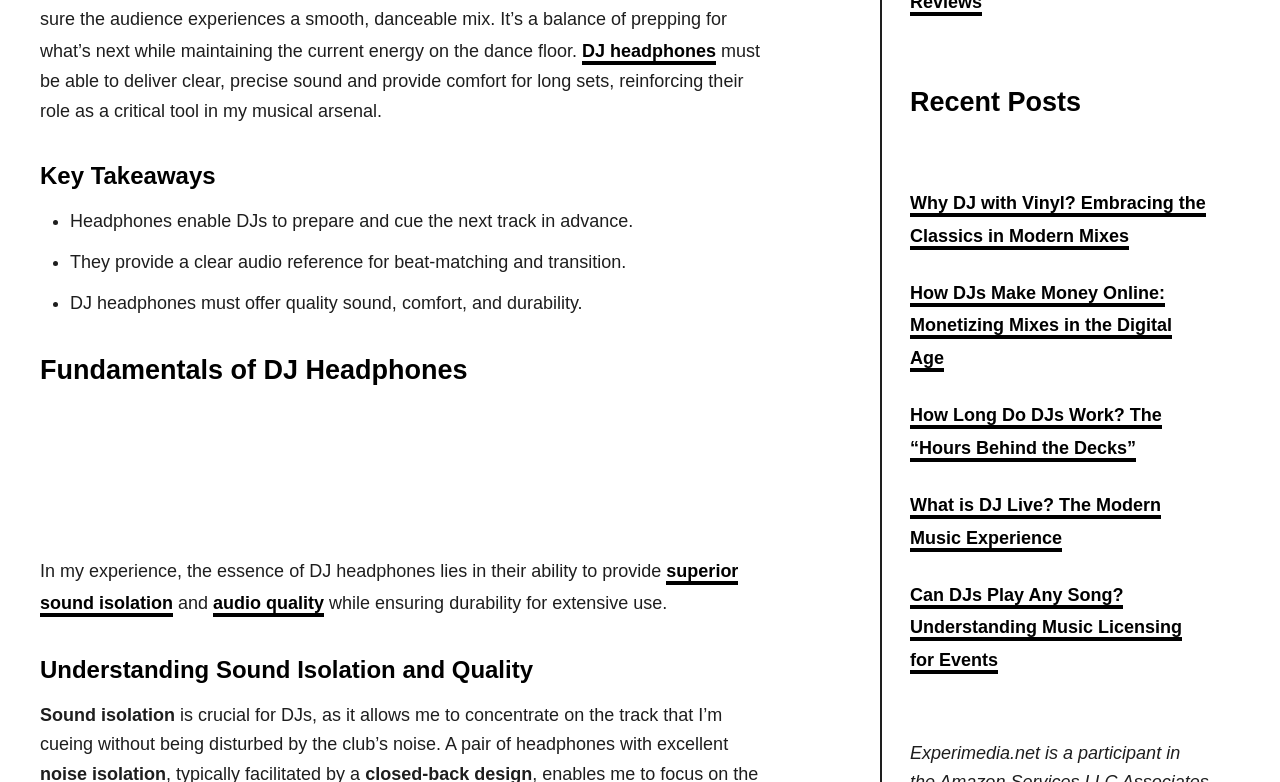Please indicate the bounding box coordinates for the clickable area to complete the following task: "click on DJ headphones". The coordinates should be specified as four float numbers between 0 and 1, i.e., [left, top, right, bottom].

[0.455, 0.053, 0.559, 0.083]